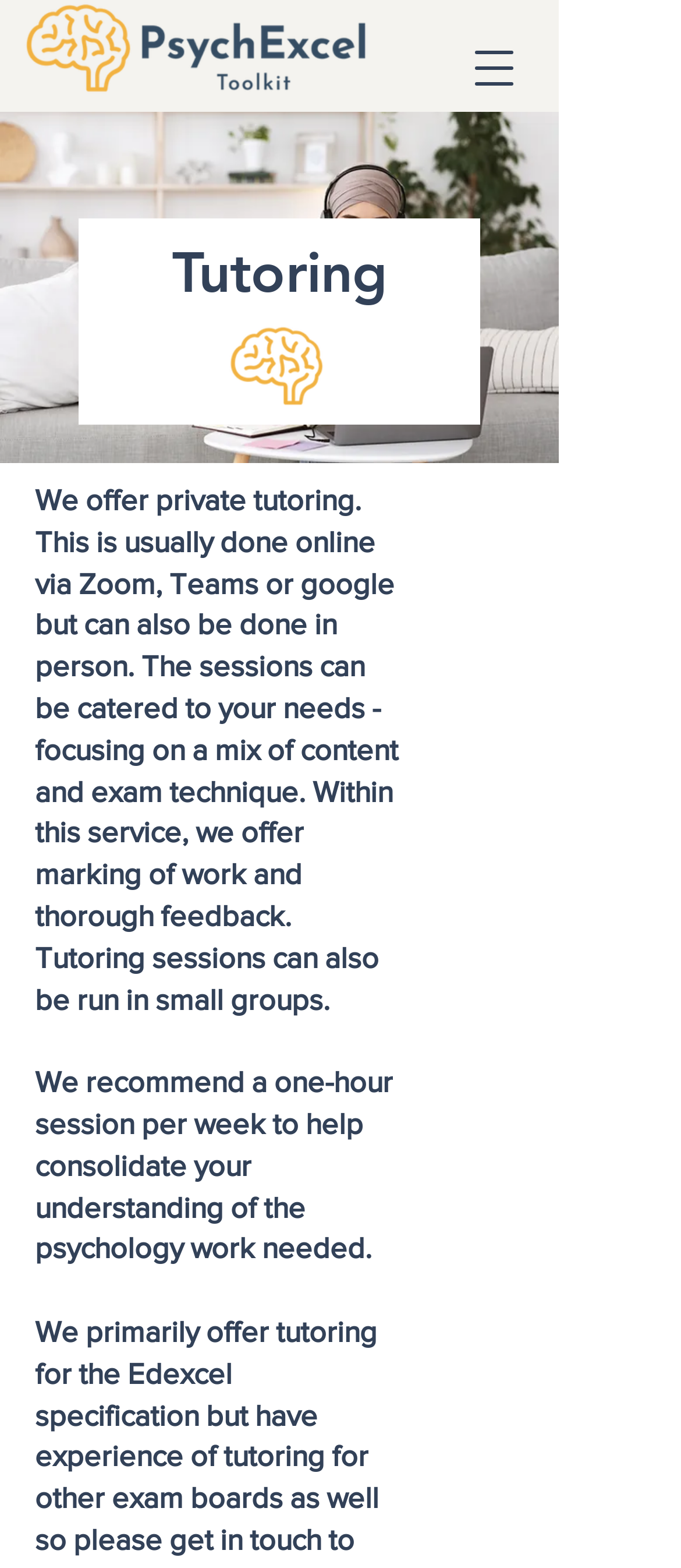Using the information in the image, give a detailed answer to the following question: What is the primary service offered?

Based on the webpage content, the primary service offered is tutoring, which is explicitly mentioned in the heading 'Tutoring' and further explained in the subsequent paragraphs.